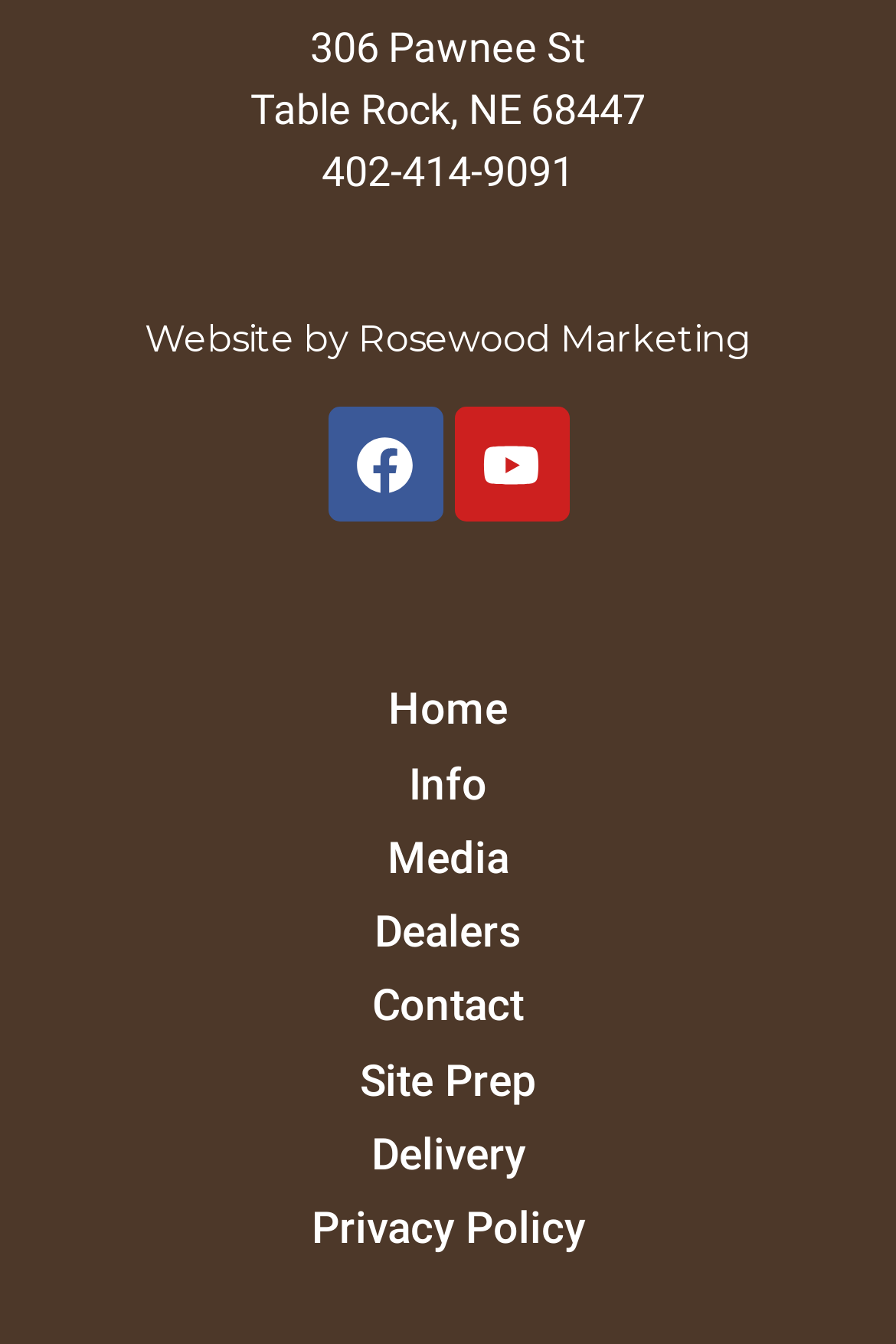What is the phone number of the business?
Look at the image and answer the question using a single word or phrase.

402-414-9091